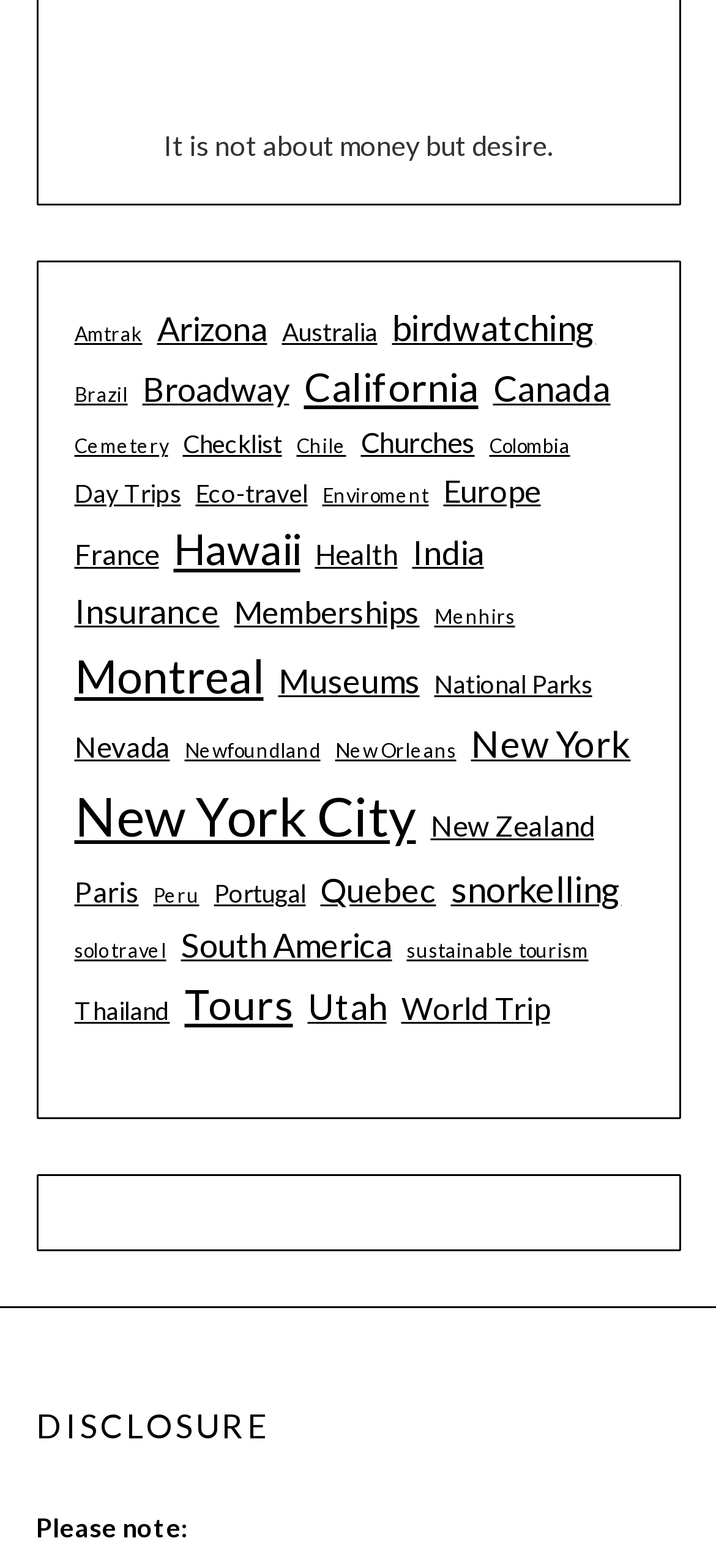Identify the bounding box coordinates of the HTML element based on this description: "New York City".

[0.104, 0.493, 0.581, 0.549]